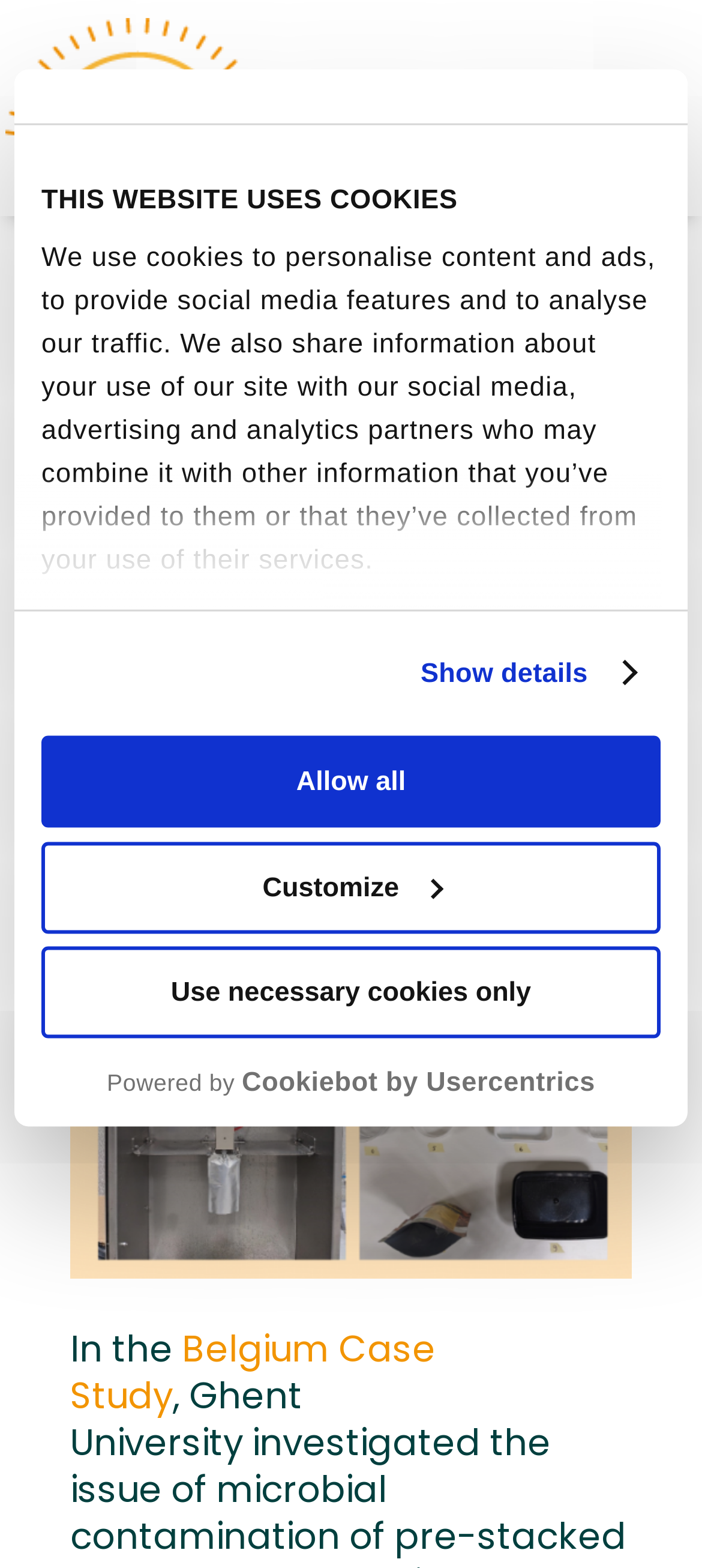Please give a succinct answer using a single word or phrase:
What is the name of the case study?

Belgium case study